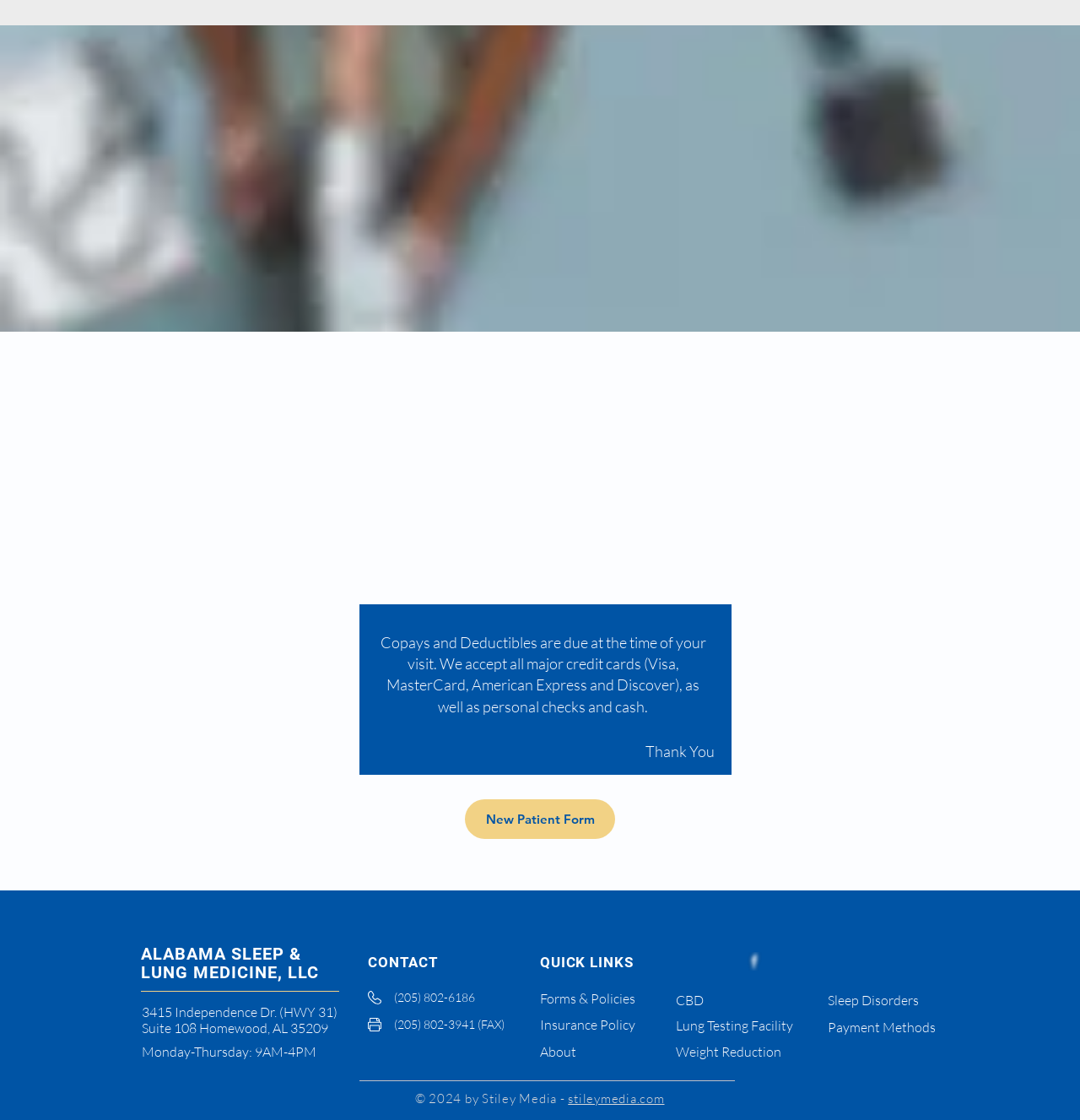Determine the bounding box coordinates of the area to click in order to meet this instruction: "Visit the Alabama Sleep & Lung Medicine website".

[0.13, 0.842, 0.295, 0.877]